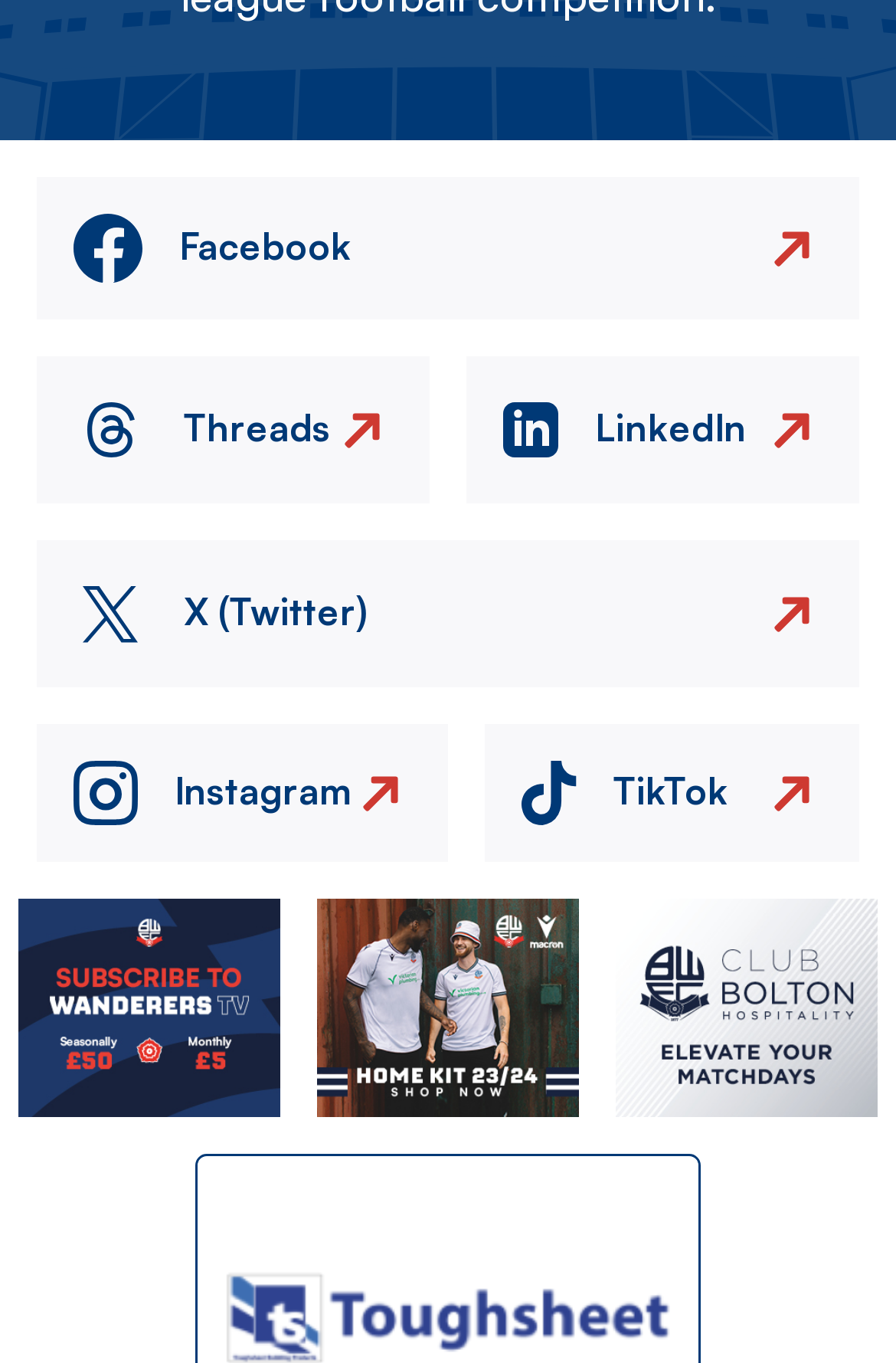Locate the bounding box coordinates of the clickable element to fulfill the following instruction: "Visit Facebook". Provide the coordinates as four float numbers between 0 and 1 in the format [left, top, right, bottom].

[0.041, 0.13, 0.959, 0.235]